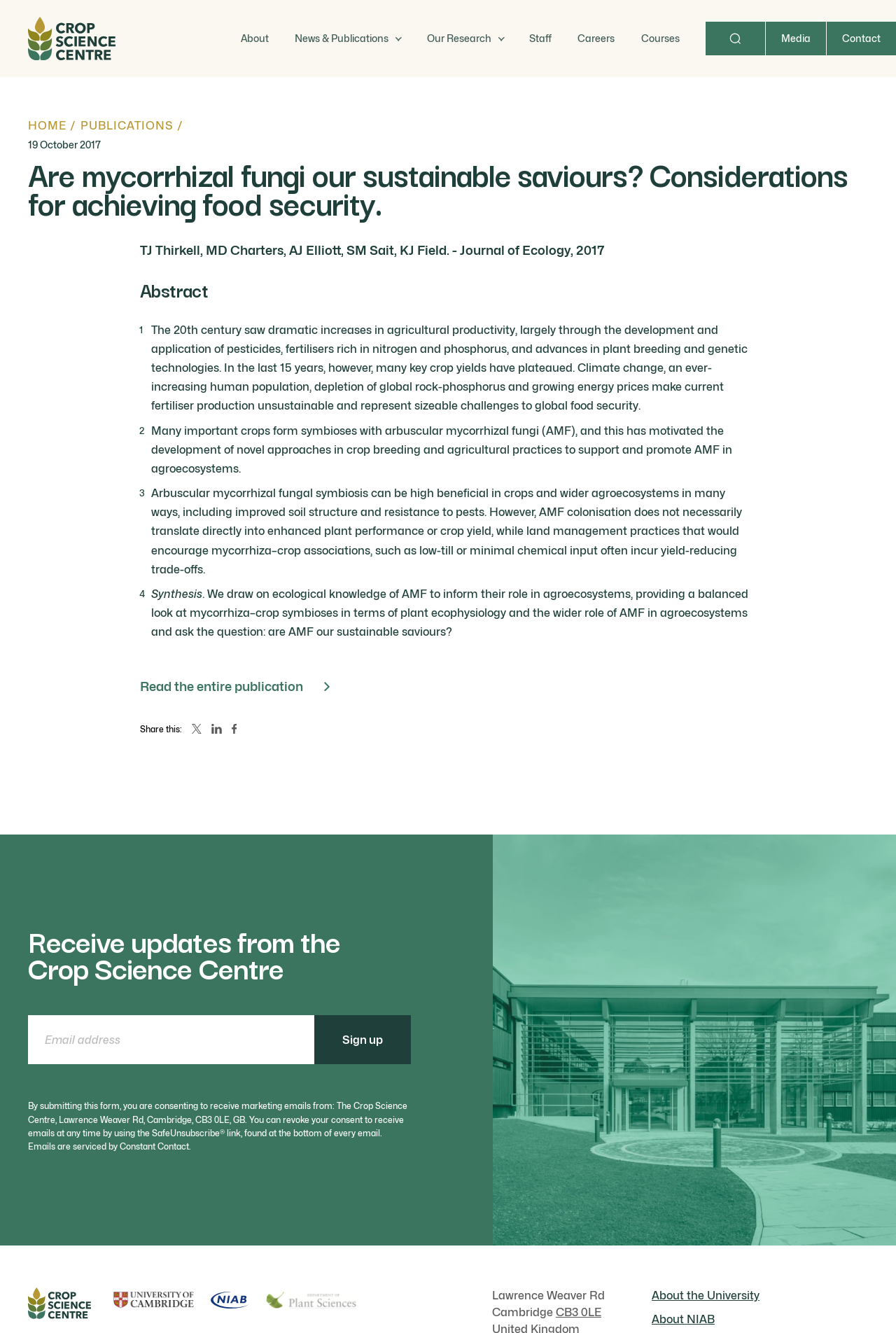Locate the bounding box coordinates of the region to be clicked to comply with the following instruction: "Sign up for updates". The coordinates must be four float numbers between 0 and 1, in the form [left, top, right, bottom].

[0.351, 0.762, 0.459, 0.799]